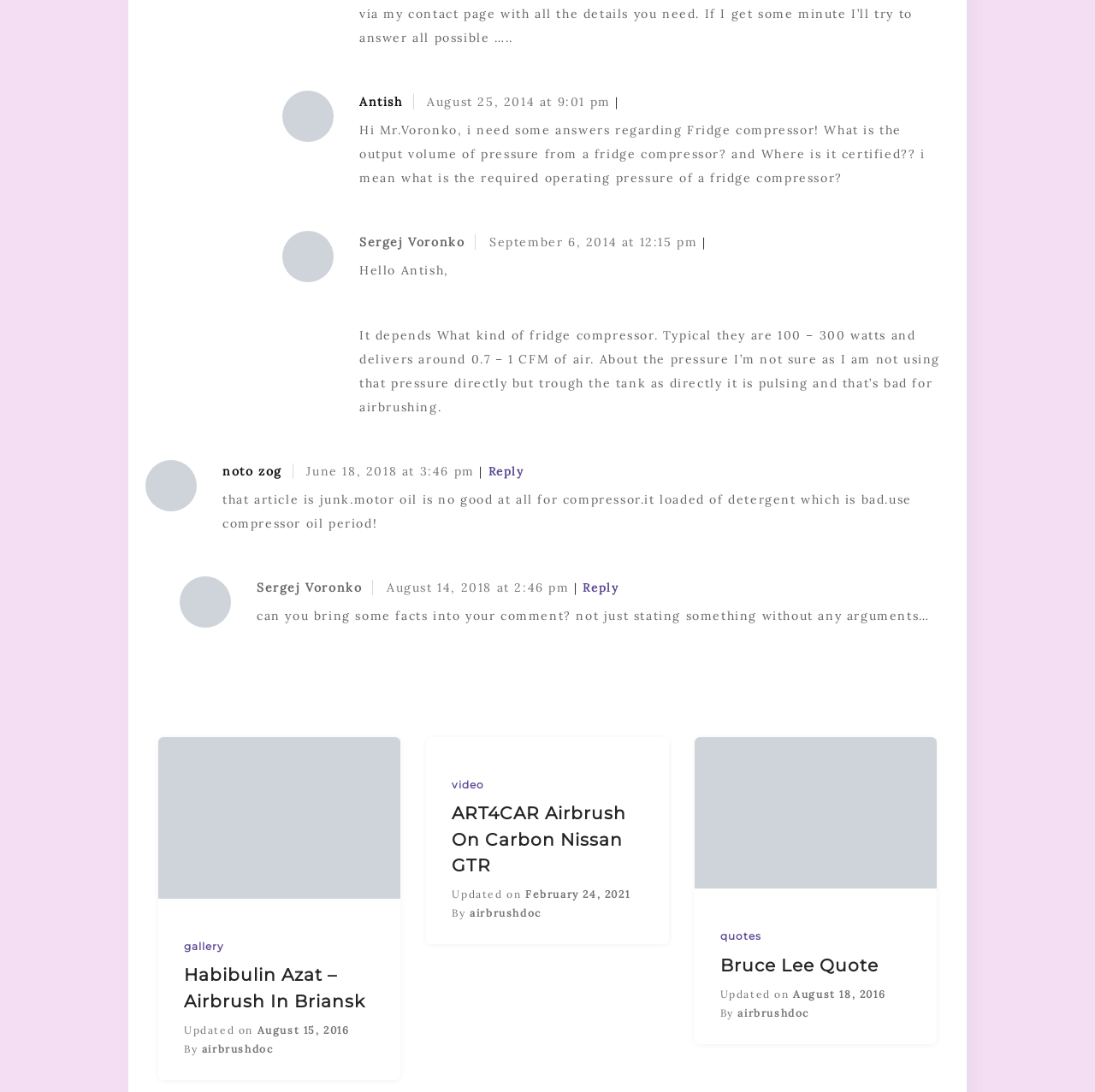Provide the bounding box coordinates for the UI element that is described by this text: "February 24, 2021". The coordinates should be in the form of four float numbers between 0 and 1: [left, top, right, bottom].

[0.48, 0.813, 0.575, 0.825]